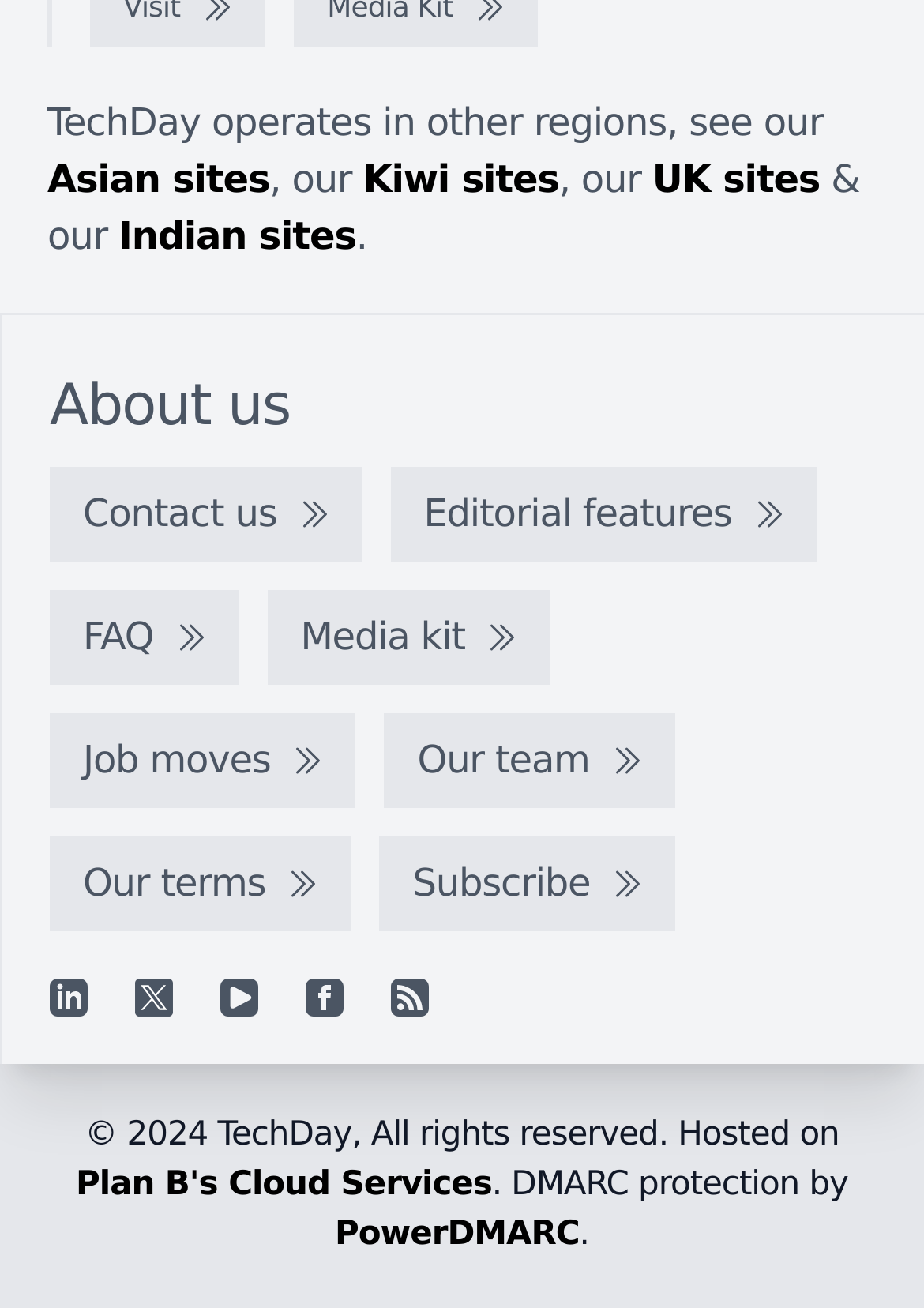Locate the bounding box of the UI element defined by this description: "PowerDMARC". The coordinates should be given as four float numbers between 0 and 1, formatted as [left, top, right, bottom].

[0.362, 0.929, 0.627, 0.958]